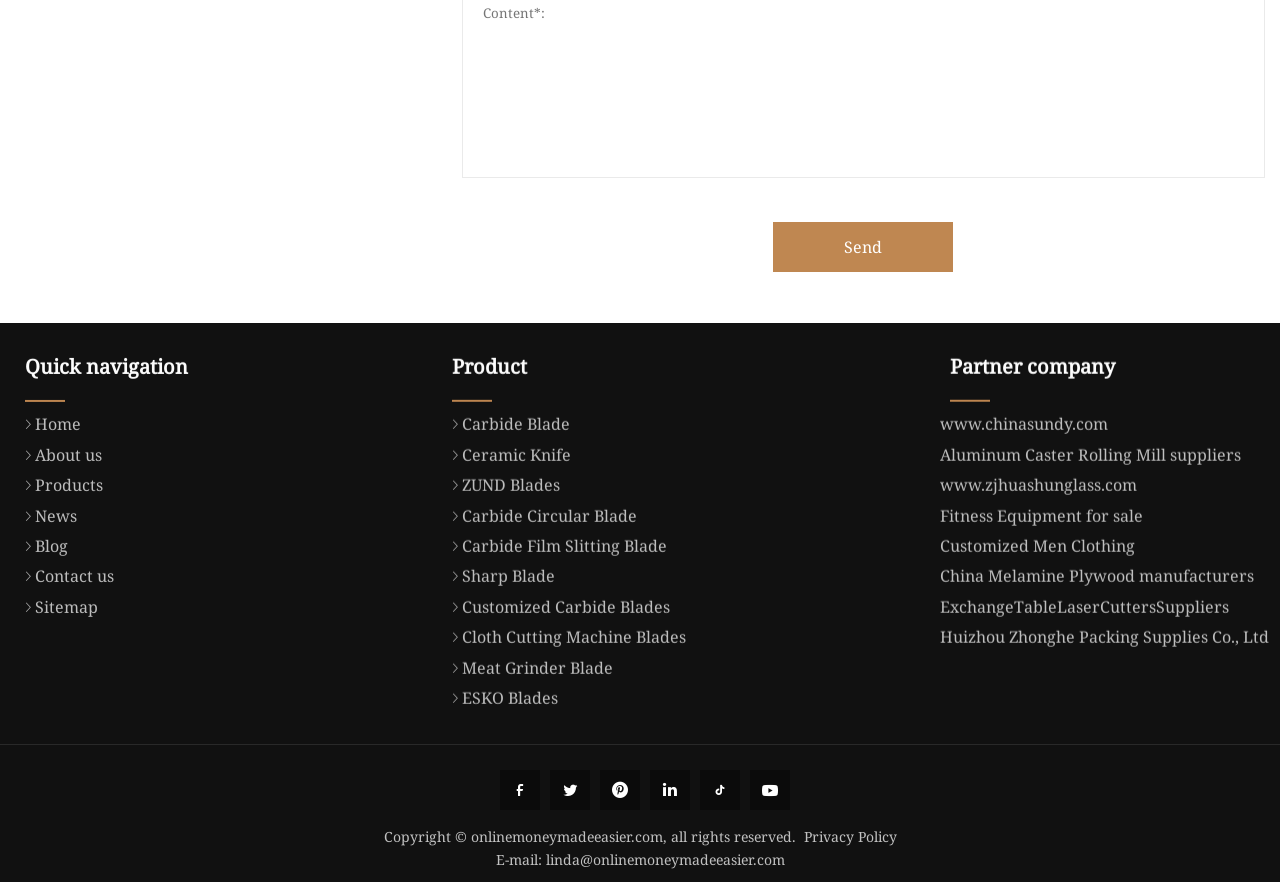Give a short answer using one word or phrase for the question:
What is the copyright information?

Copyright © onlinemoneymadeeasier.com, all rights reserved.